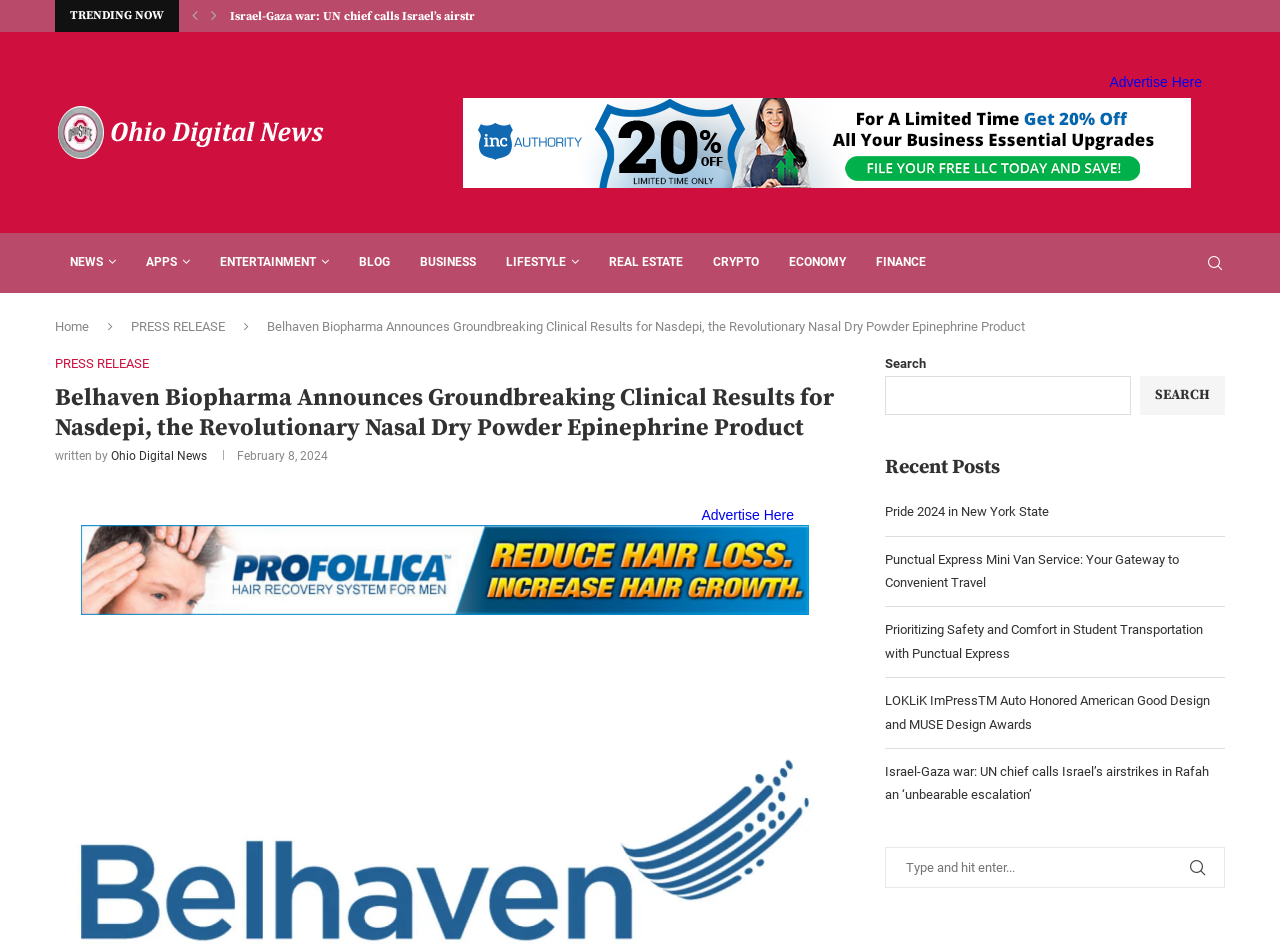Please identify the bounding box coordinates for the region that you need to click to follow this instruction: "Click on the 'Previous' link".

[0.146, 0.0, 0.159, 0.034]